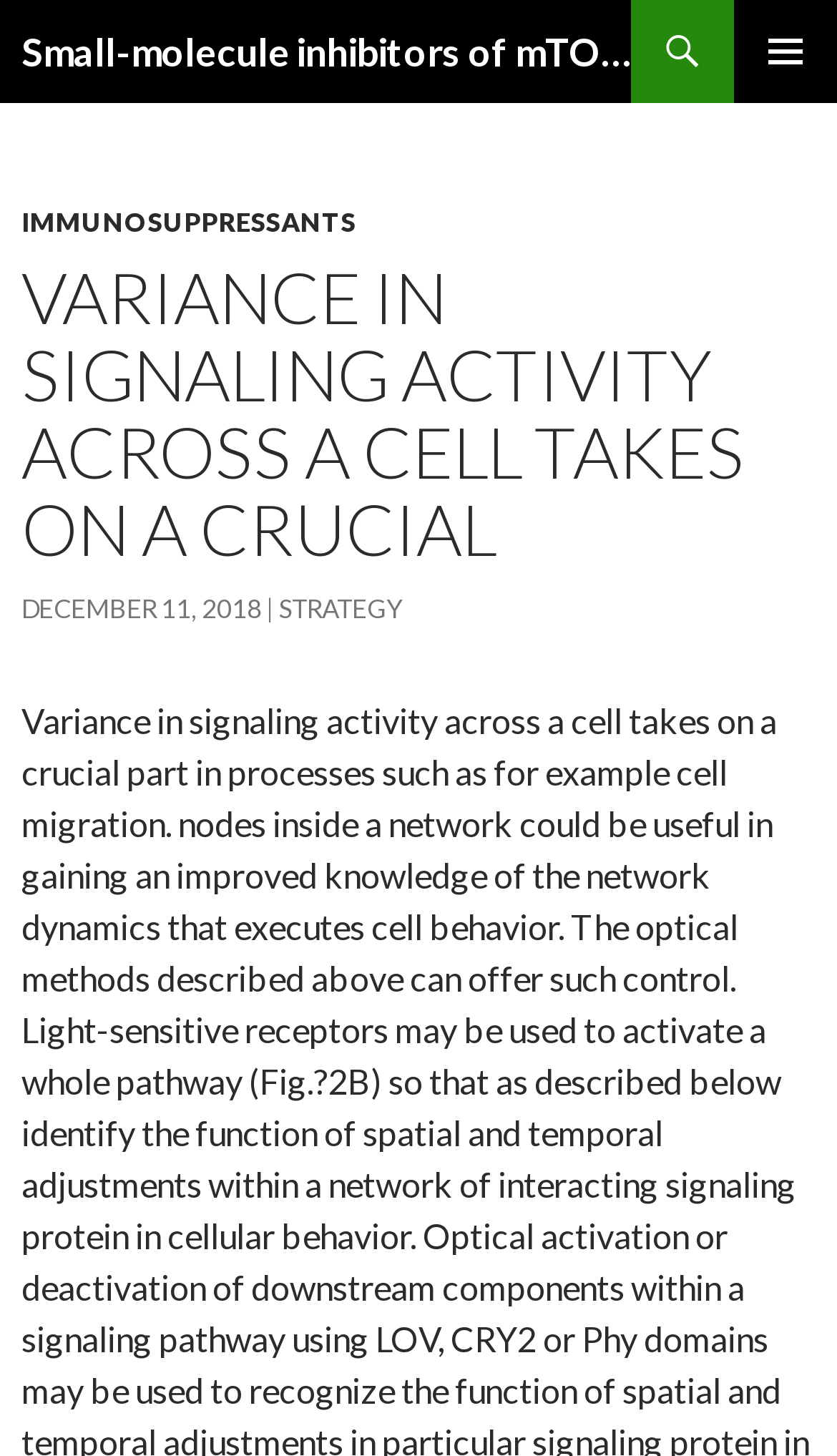What is the category of the topic 'IMMUNOSUPPRESSANTS'?
Answer the question with a single word or phrase derived from the image.

Strategy